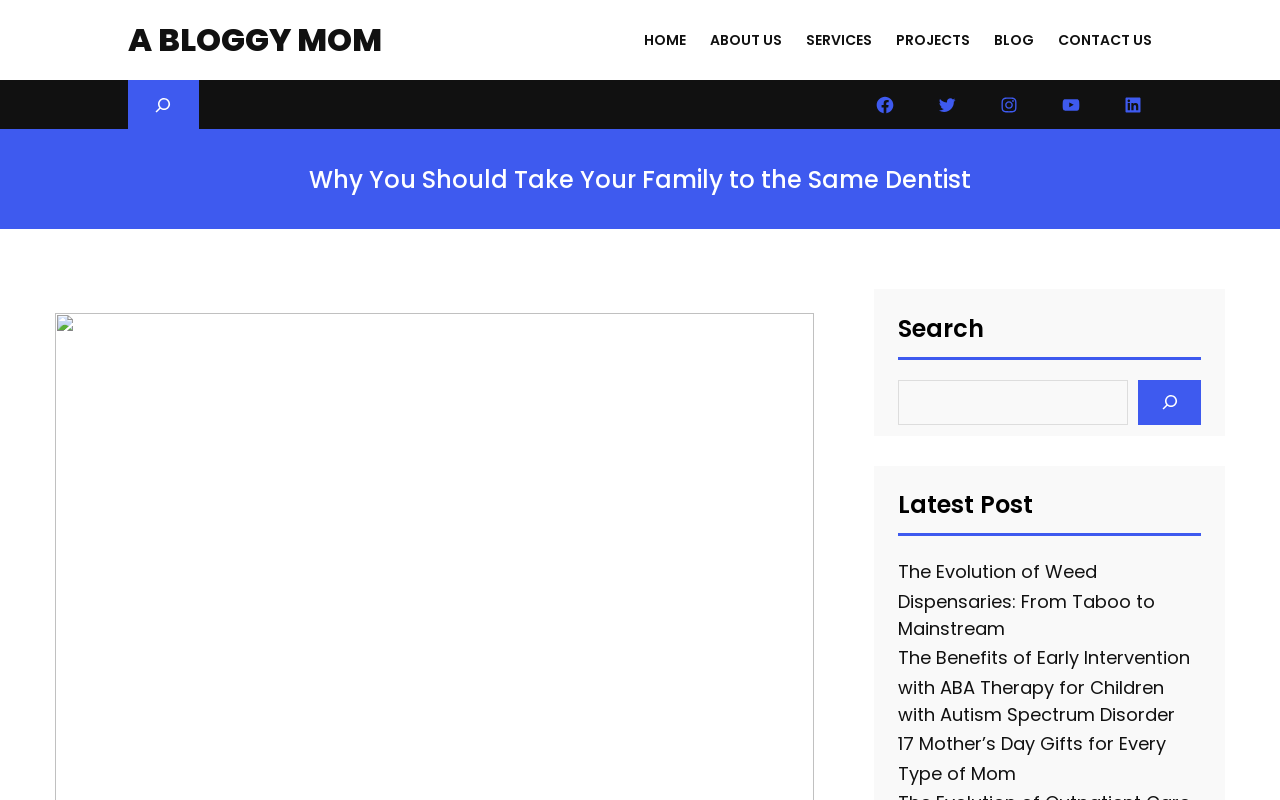Could you highlight the region that needs to be clicked to execute the instruction: "Read the latest post"?

[0.702, 0.698, 0.902, 0.801]